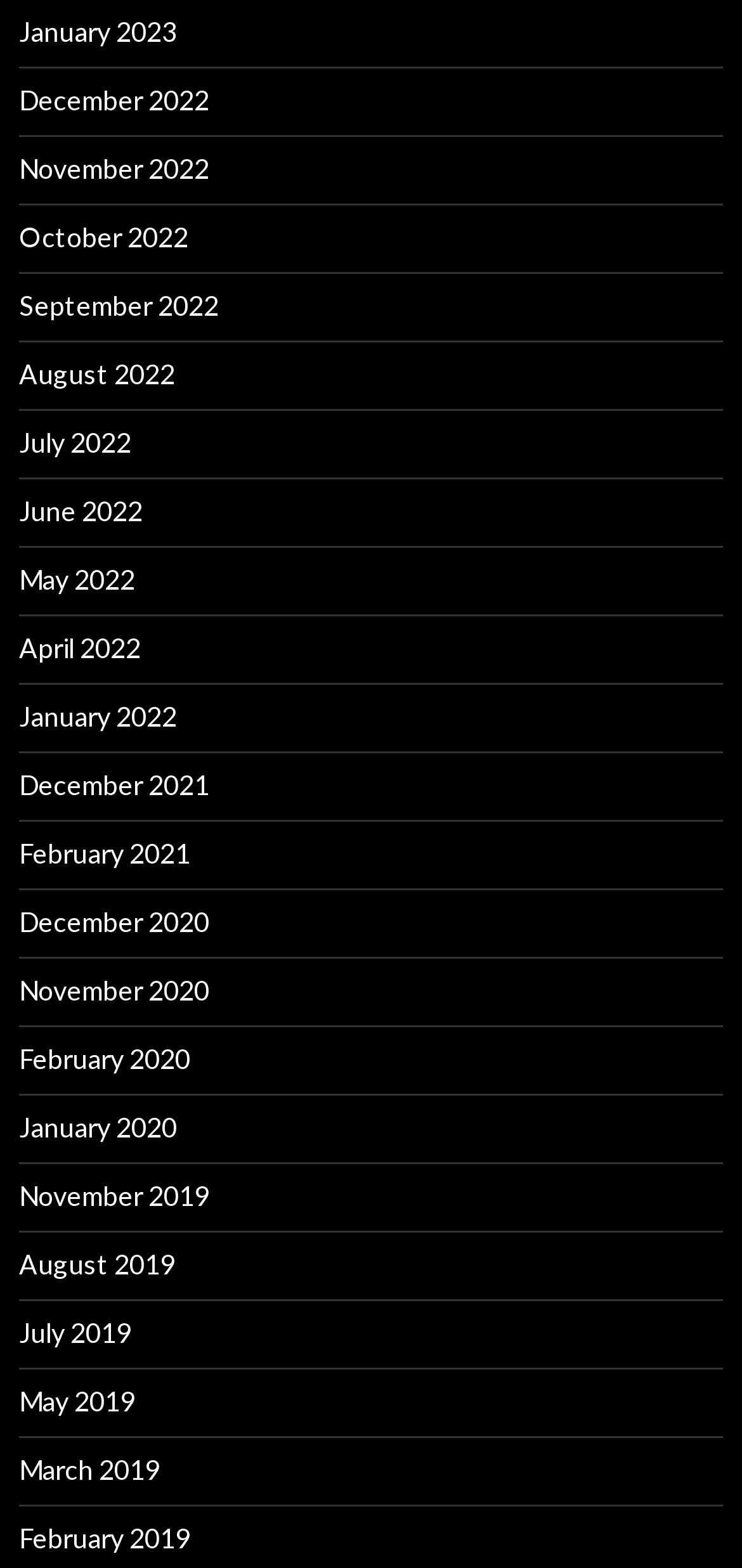Could you indicate the bounding box coordinates of the region to click in order to complete this instruction: "check September 2022".

[0.026, 0.184, 0.295, 0.204]